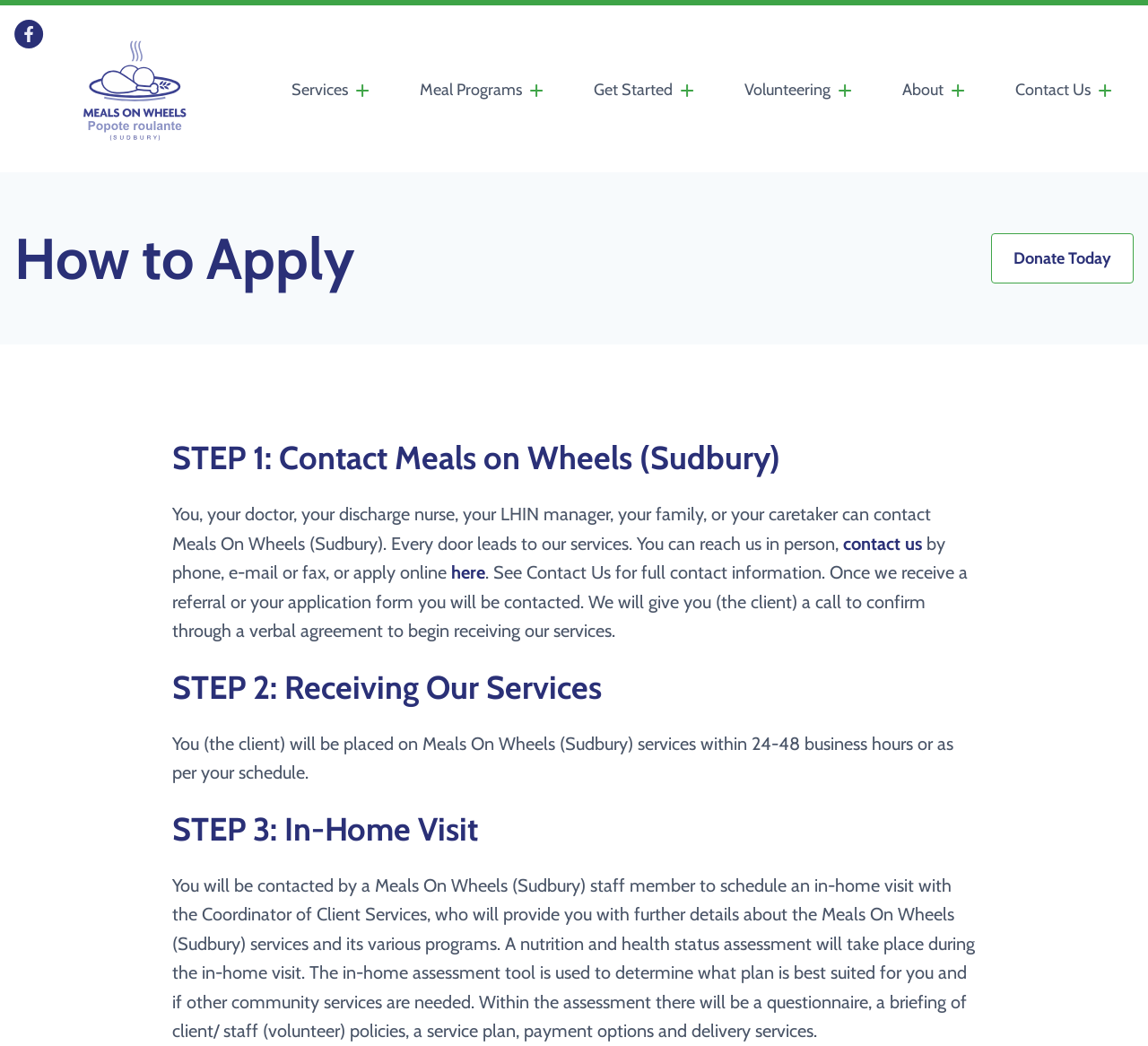Respond to the question below with a single word or phrase:
What happens during the in-home visit?

Nutrition and health status assessment